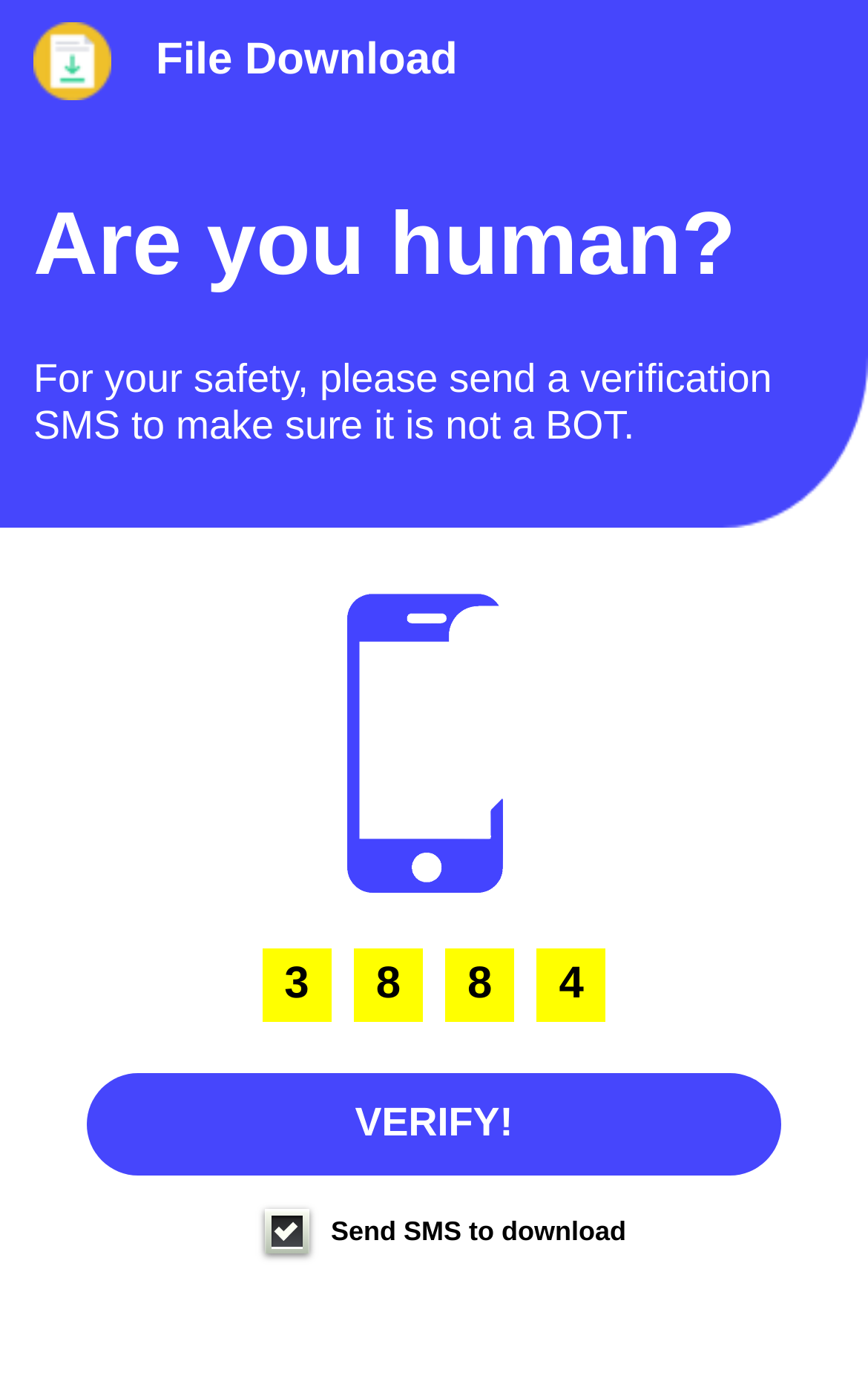Determine the bounding box coordinates of the UI element described by: "Recommended Books".

None